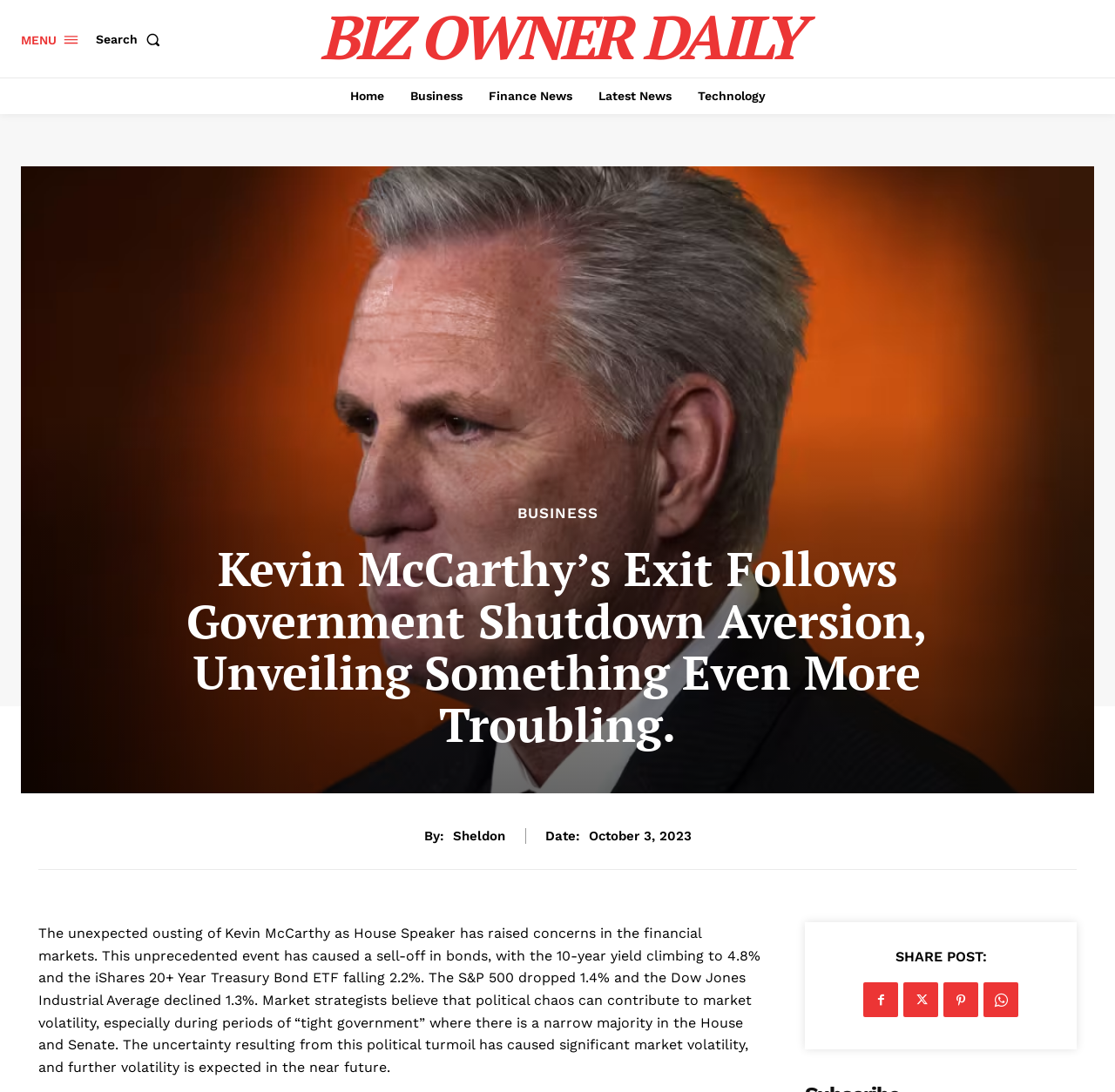Please locate the bounding box coordinates of the region I need to click to follow this instruction: "Click the 'MENU' link".

[0.019, 0.018, 0.07, 0.053]